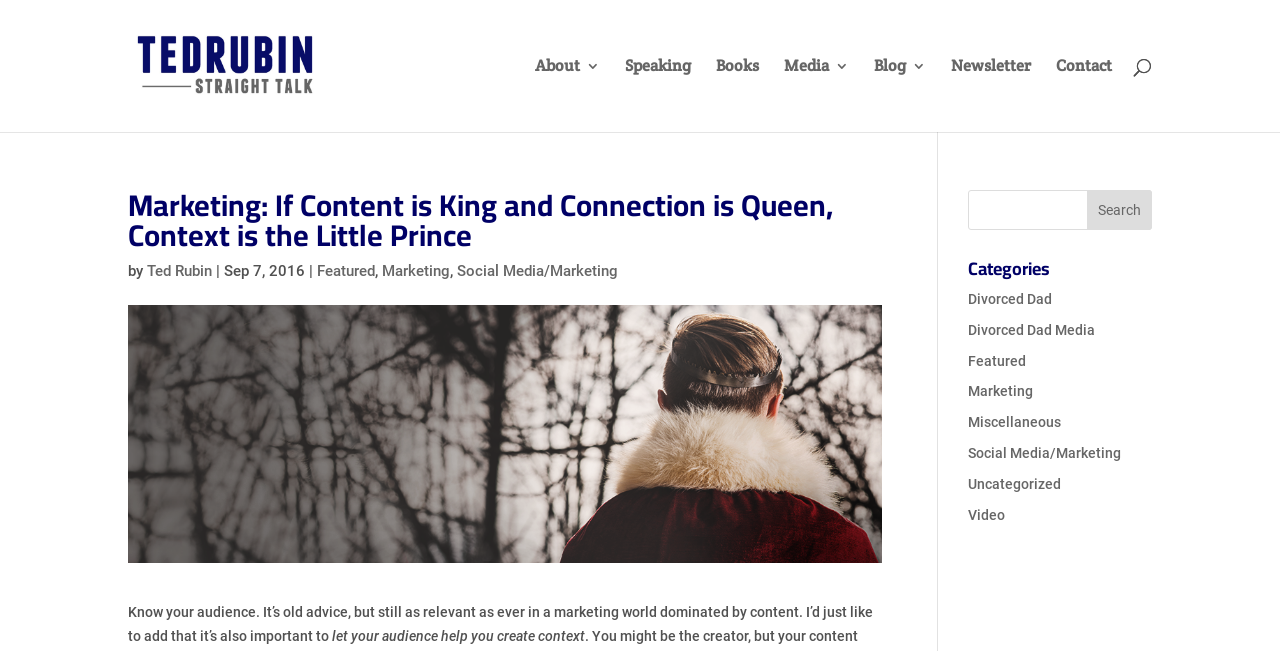What is the topic of the article?
Use the image to give a comprehensive and detailed response to the question.

The topic of the article is inferred from the text 'Know your audience. It’s old advice, but still as relevant as ever in a marketing world dominated by content.' which is a part of the article's content.